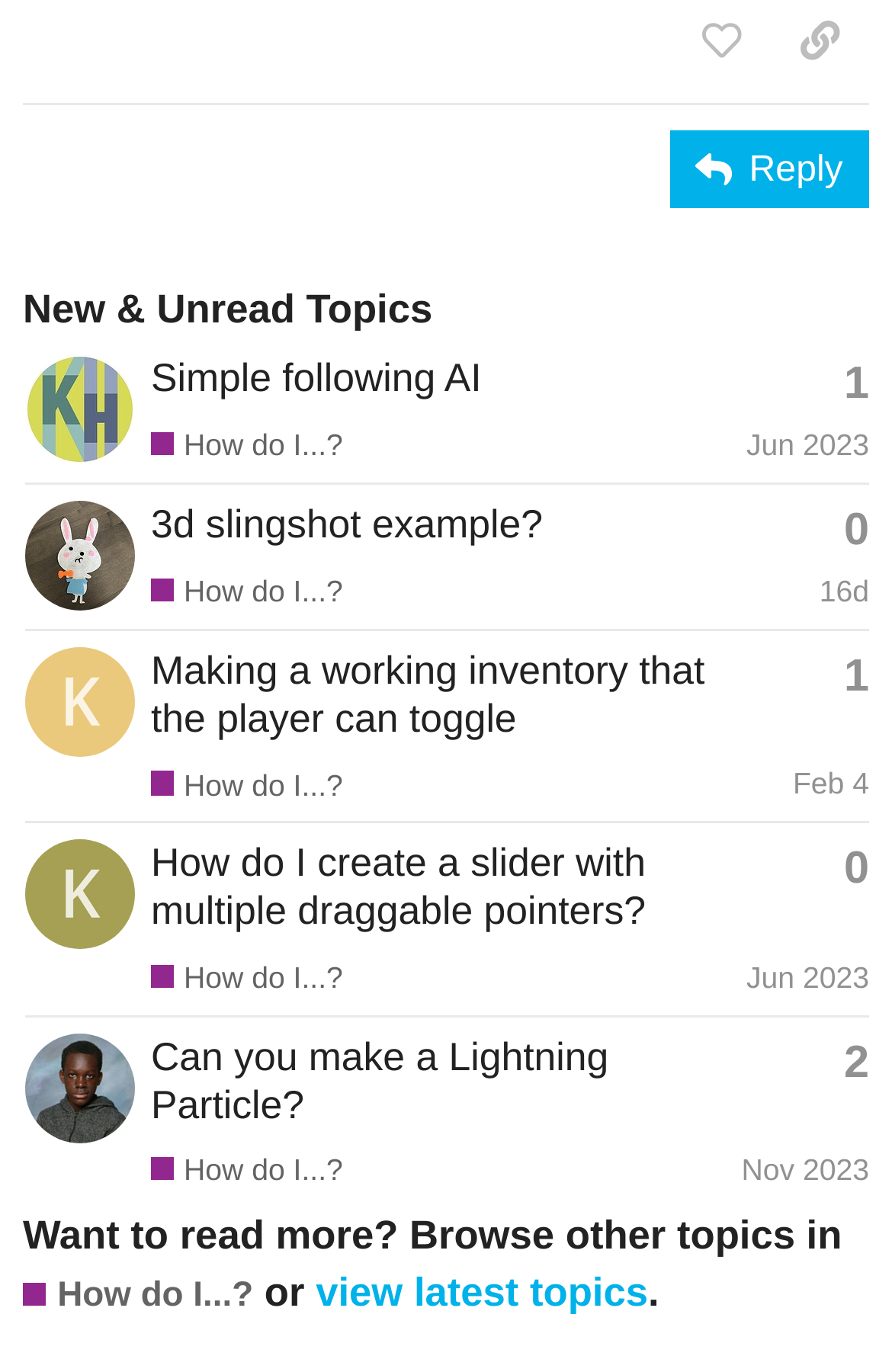Who is the latest poster of the topic 'Making a working inventory that the player can toggle'?
Please answer using one word or phrase, based on the screenshot.

kingflames113